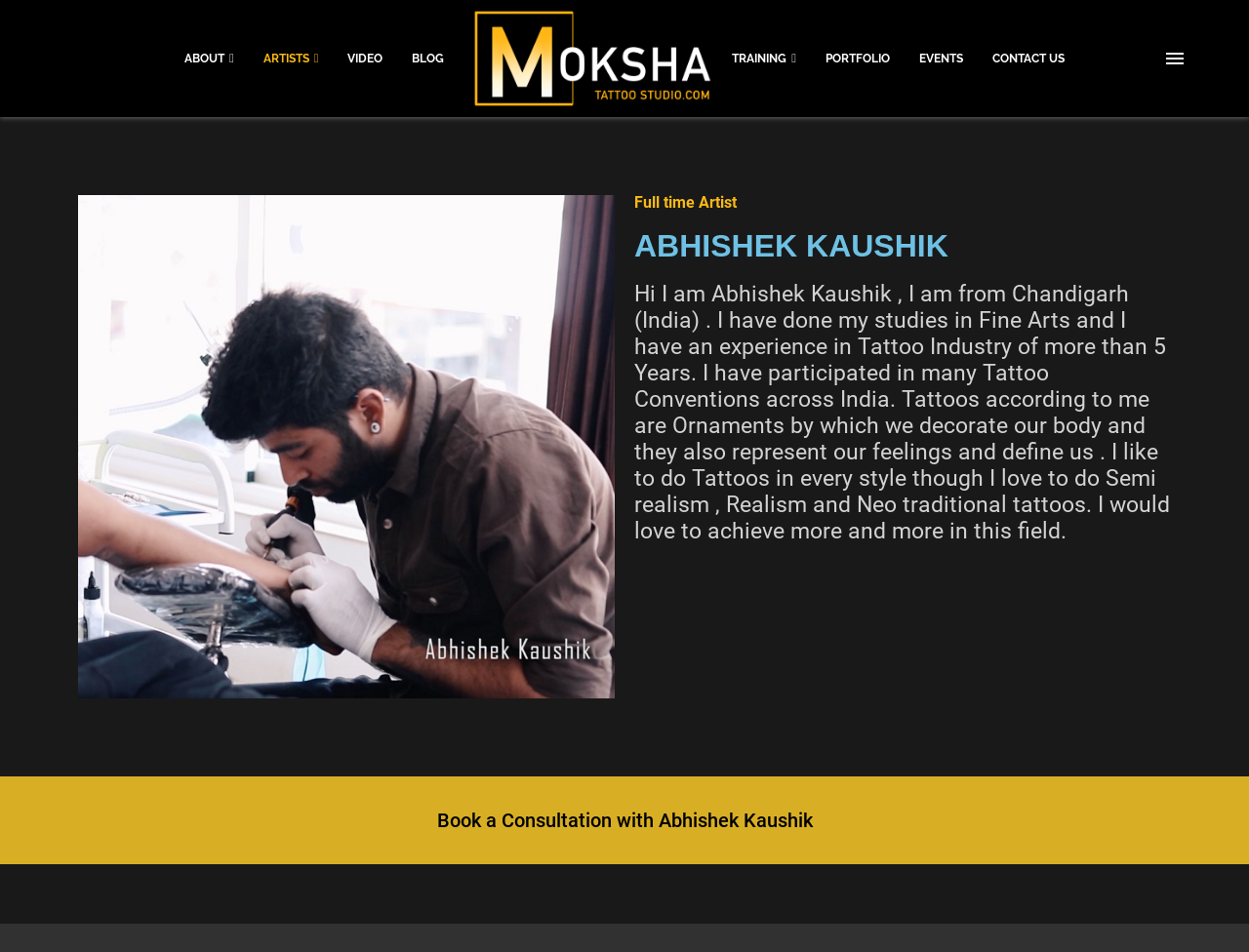Determine the bounding box for the HTML element described here: "Contact Us". The coordinates should be given as [left, top, right, bottom] with each number being a float between 0 and 1.

[0.795, 0.032, 0.852, 0.091]